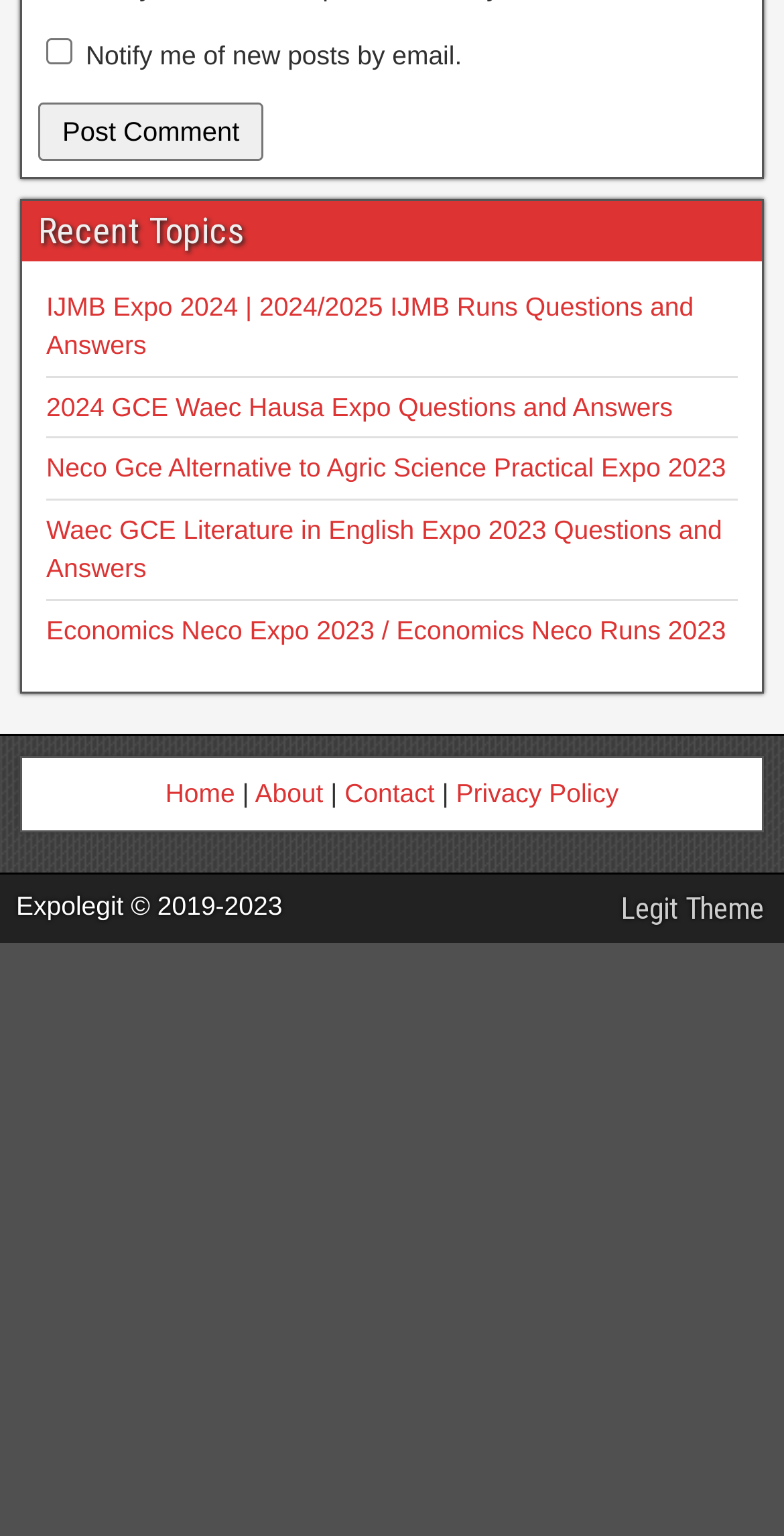What is the name of the website?
Please craft a detailed and exhaustive response to the question.

The website's name is mentioned at the bottom of the webpage, where it says 'Expolegit © 2019-2023'. This suggests that the website is owned by Expolegit and has been active since 2019.